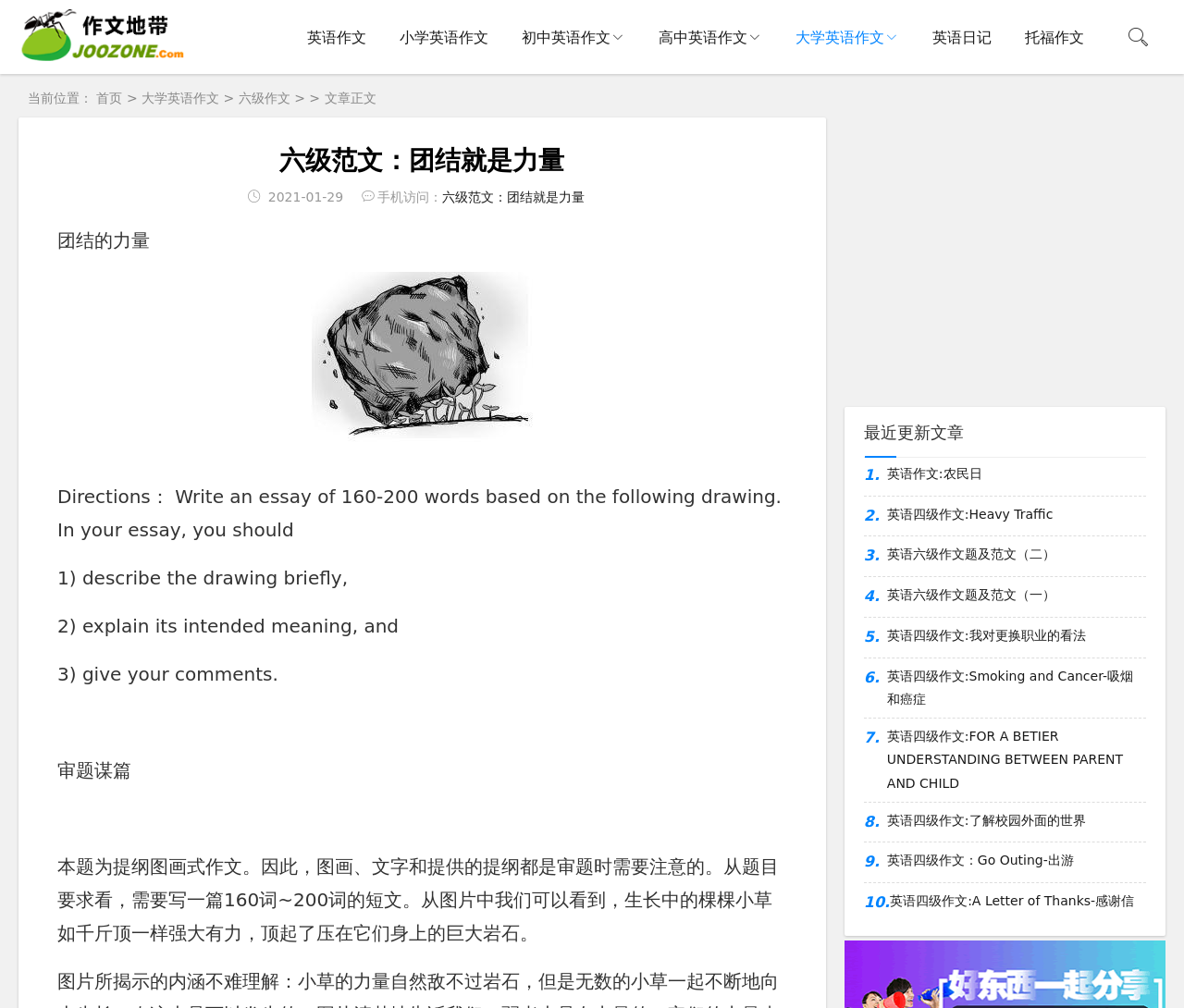Using the details in the image, give a detailed response to the question below:
How many recent updates are listed?

There are 10 recent updates listed on the webpage, which can be found in the section '最近更新文章' with links to different essay topics.